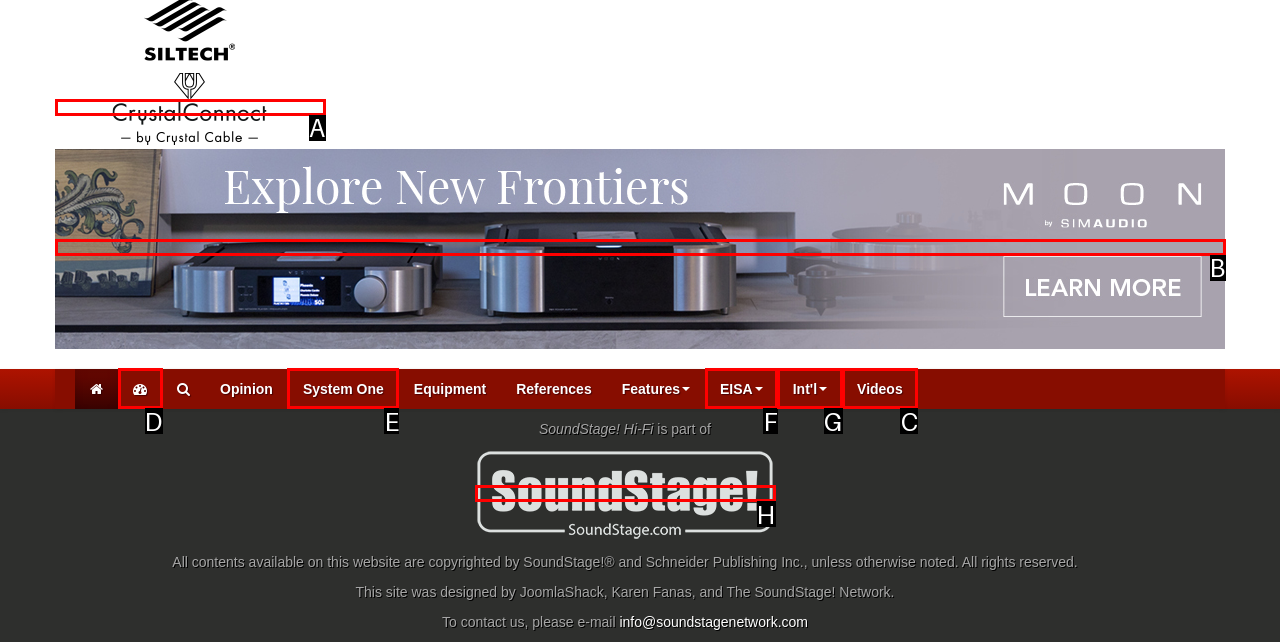Identify the letter of the correct UI element to fulfill the task: Watch videos from the given options in the screenshot.

C